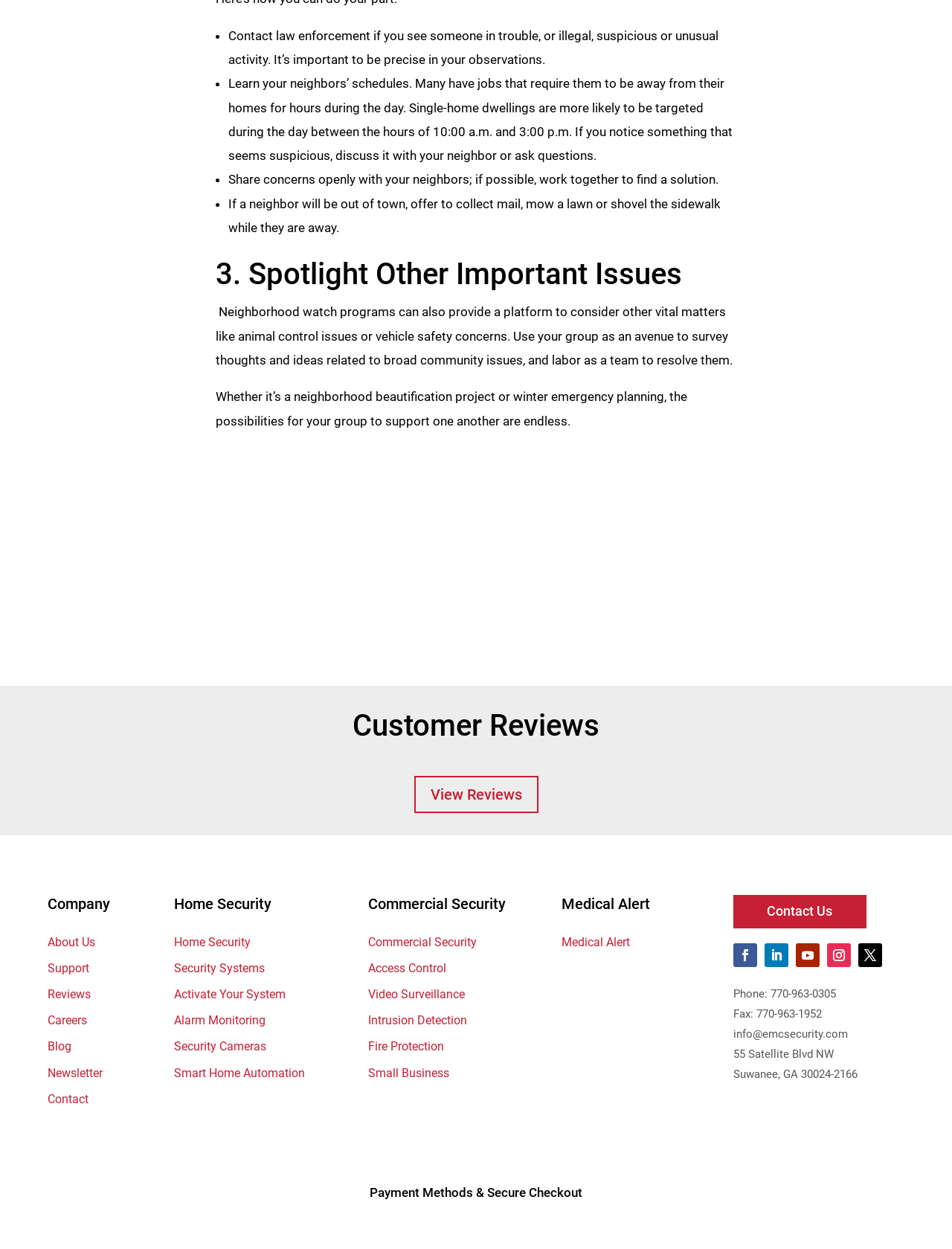What is the purpose of a neighborhood watch program?
Using the information from the image, answer the question thoroughly.

The webpage suggests that a neighborhood watch program can provide a platform to consider other vital matters and support one another in resolving community issues. This is mentioned in the section '3. Spotlight Other Important Issues'.